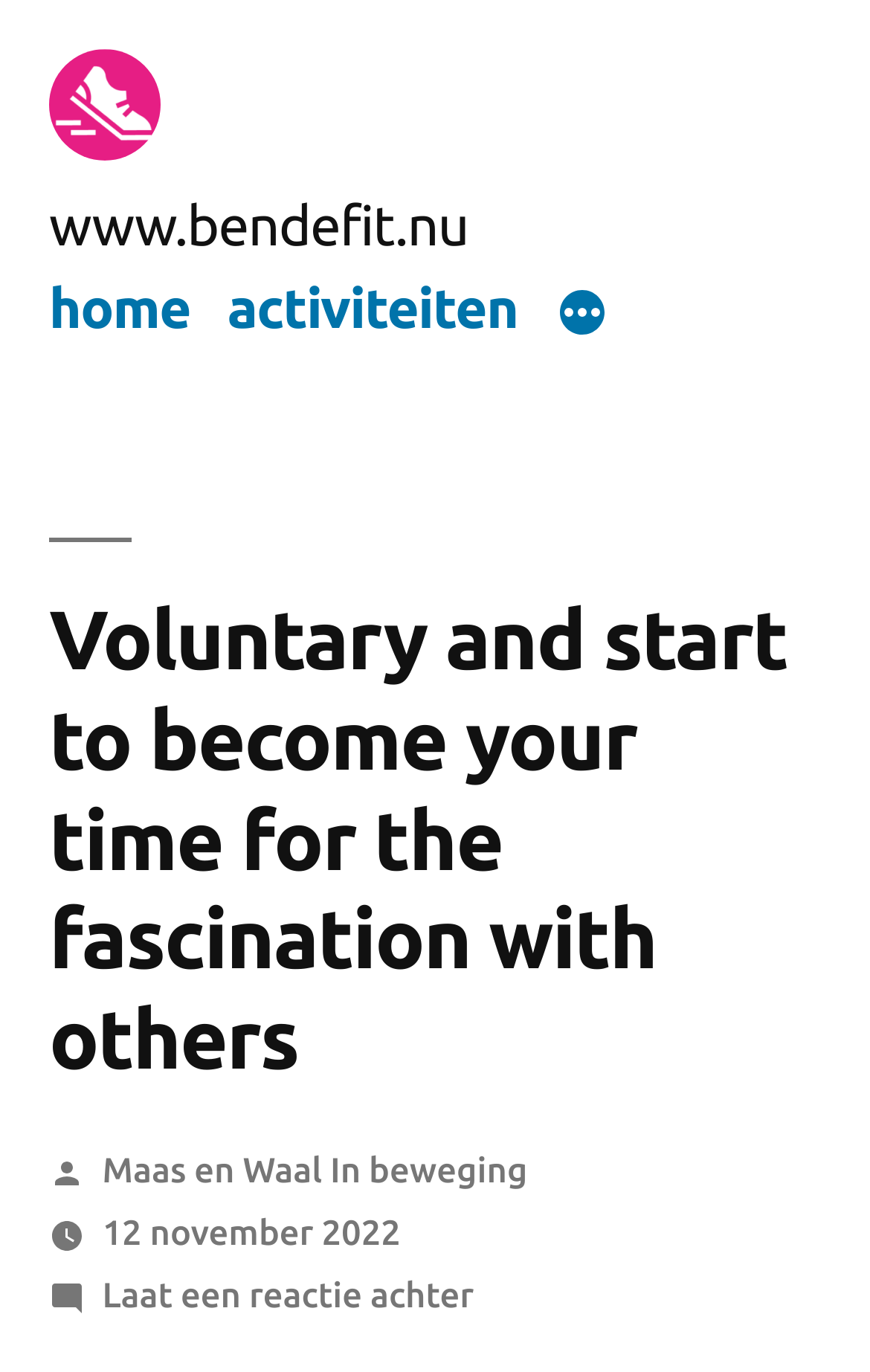Identify the bounding box coordinates of the element to click to follow this instruction: 'Click the 'activiteiten' link'. Ensure the coordinates are four float values between 0 and 1, provided as [left, top, right, bottom].

[0.261, 0.201, 0.595, 0.246]